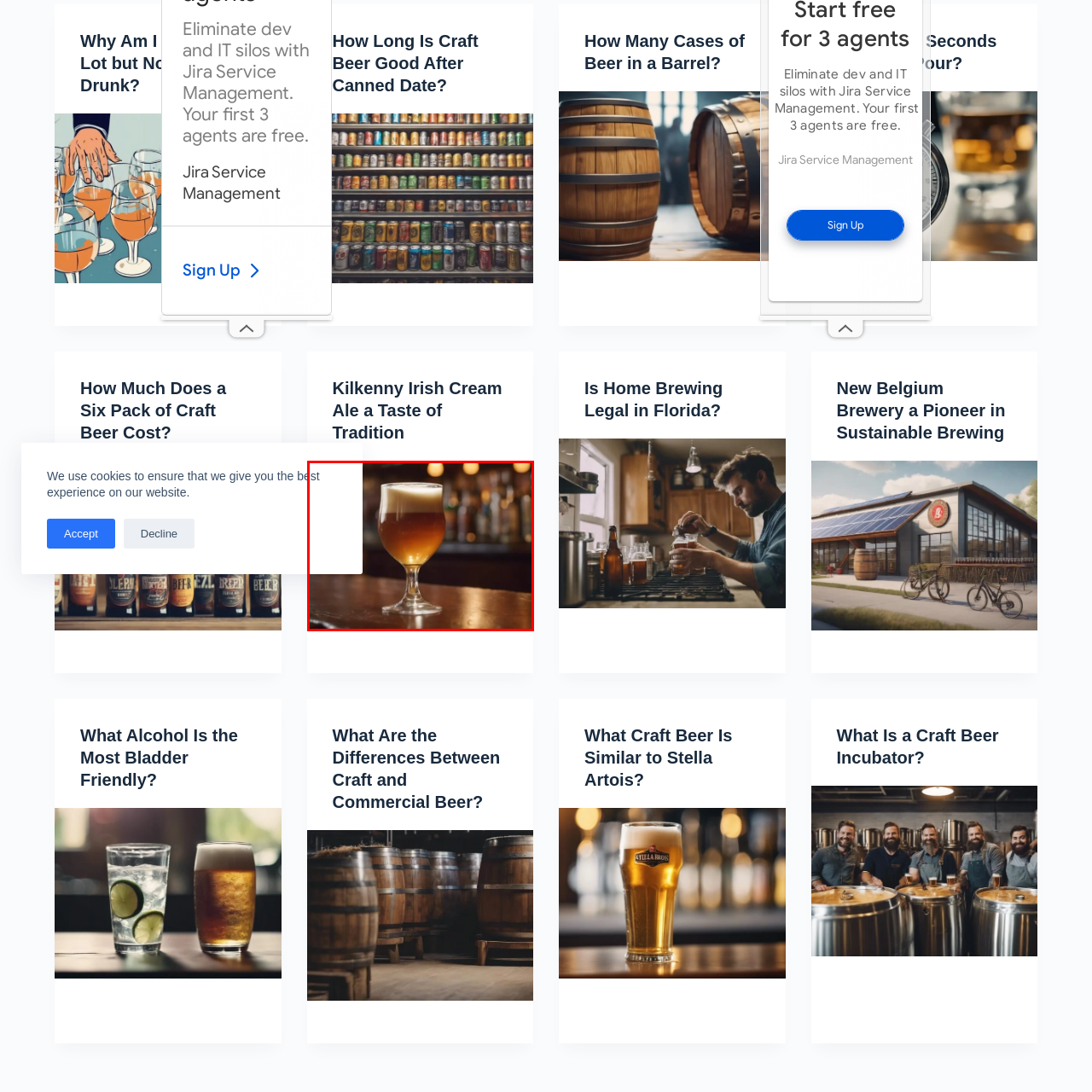Observe the area inside the red box, What is the color of the head on the beer? Respond with a single word or phrase.

White